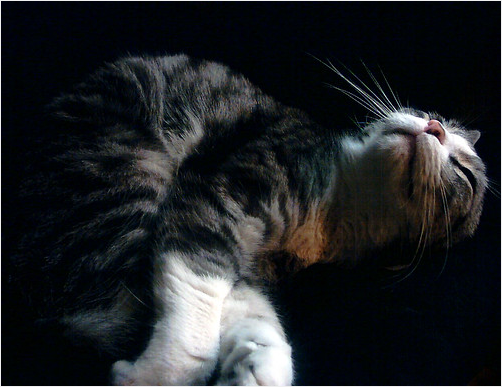What is the cat's posture?
Please use the image to provide an in-depth answer to the question.

The caption describes the cat as 'lying on its back with its head tilted upward', which clearly indicates its posture.